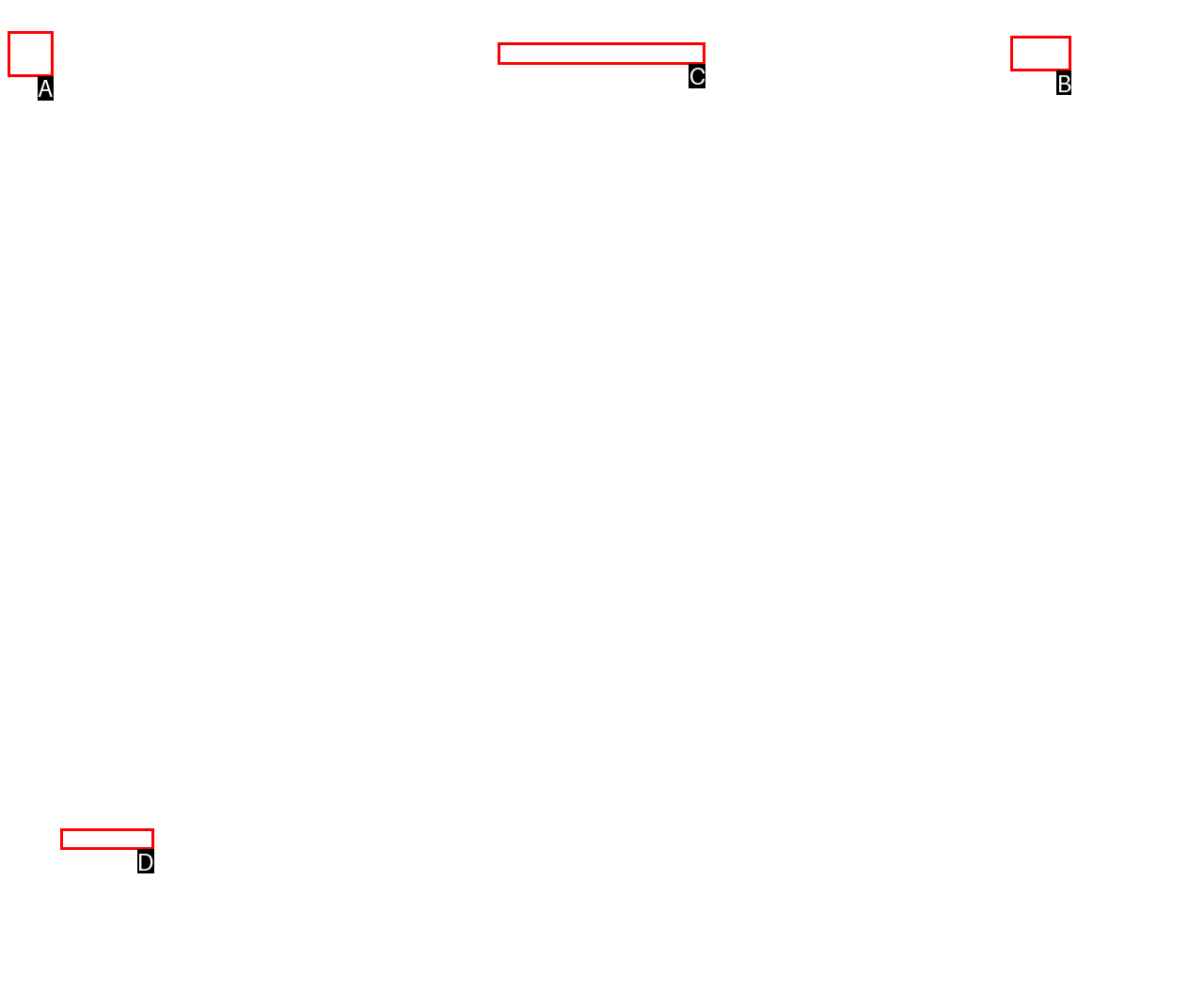Match the description: title="The Business Times" to one of the options shown. Reply with the letter of the best match.

C